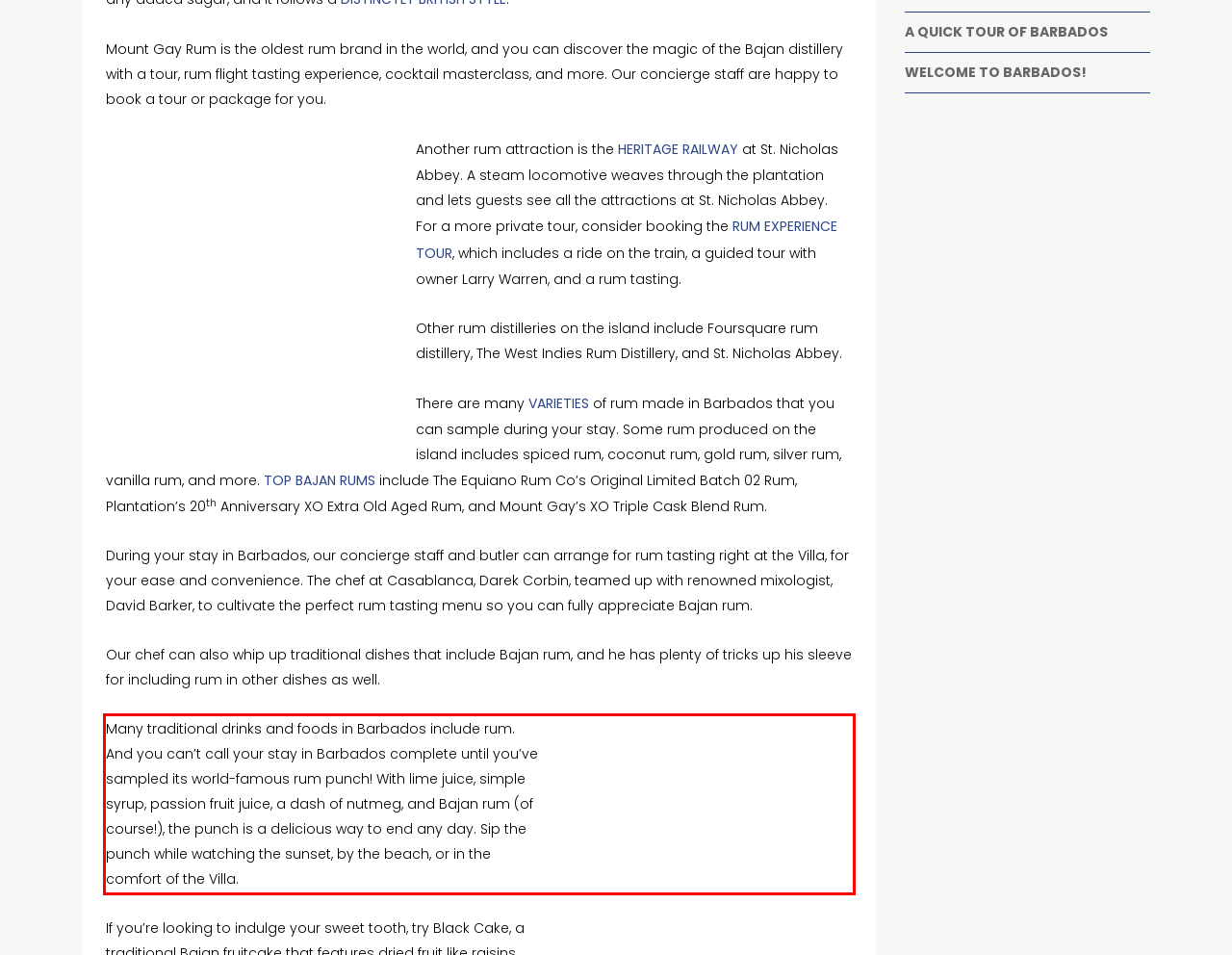With the provided screenshot of a webpage, locate the red bounding box and perform OCR to extract the text content inside it.

Many traditional drinks and foods in Barbados include rum. And you can’t call your stay in Barbados complete until you’ve sampled its world-famous rum punch! With lime juice, simple syrup, passion fruit juice, a dash of nutmeg, and Bajan rum (of course!), the punch is a delicious way to end any day. Sip the punch while watching the sunset, by the beach, or in the comfort of the Villa.